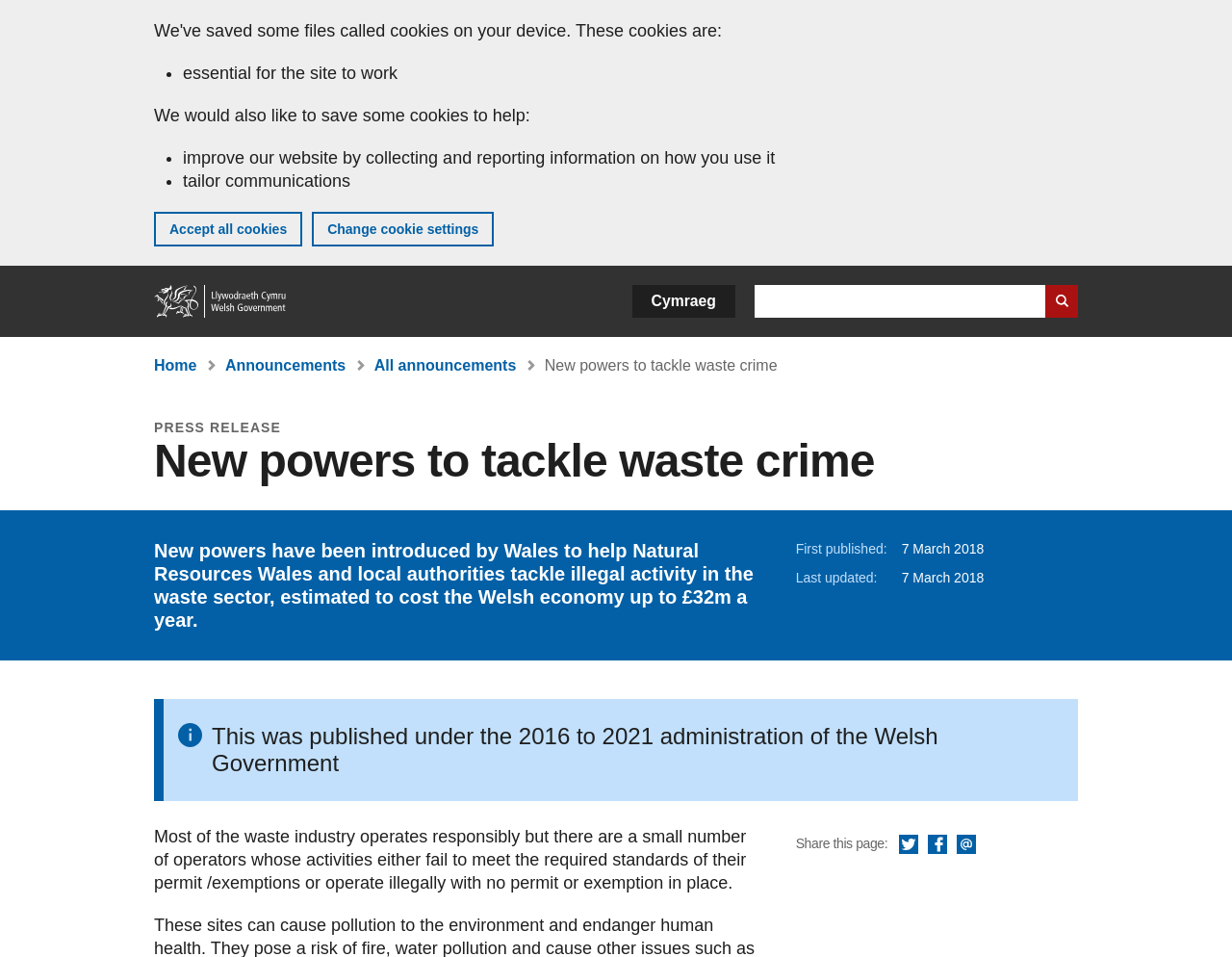Analyze the image and provide a detailed answer to the question: What is the estimated cost of illegal activity in the waste sector to the Welsh economy?

The answer can be found in the paragraph that starts with 'New powers have been introduced by Wales to help Natural Resources Wales and local authorities tackle illegal activity in the waste sector'. The sentence mentions that the illegal activity is estimated to cost the Welsh economy up to £32m a year.